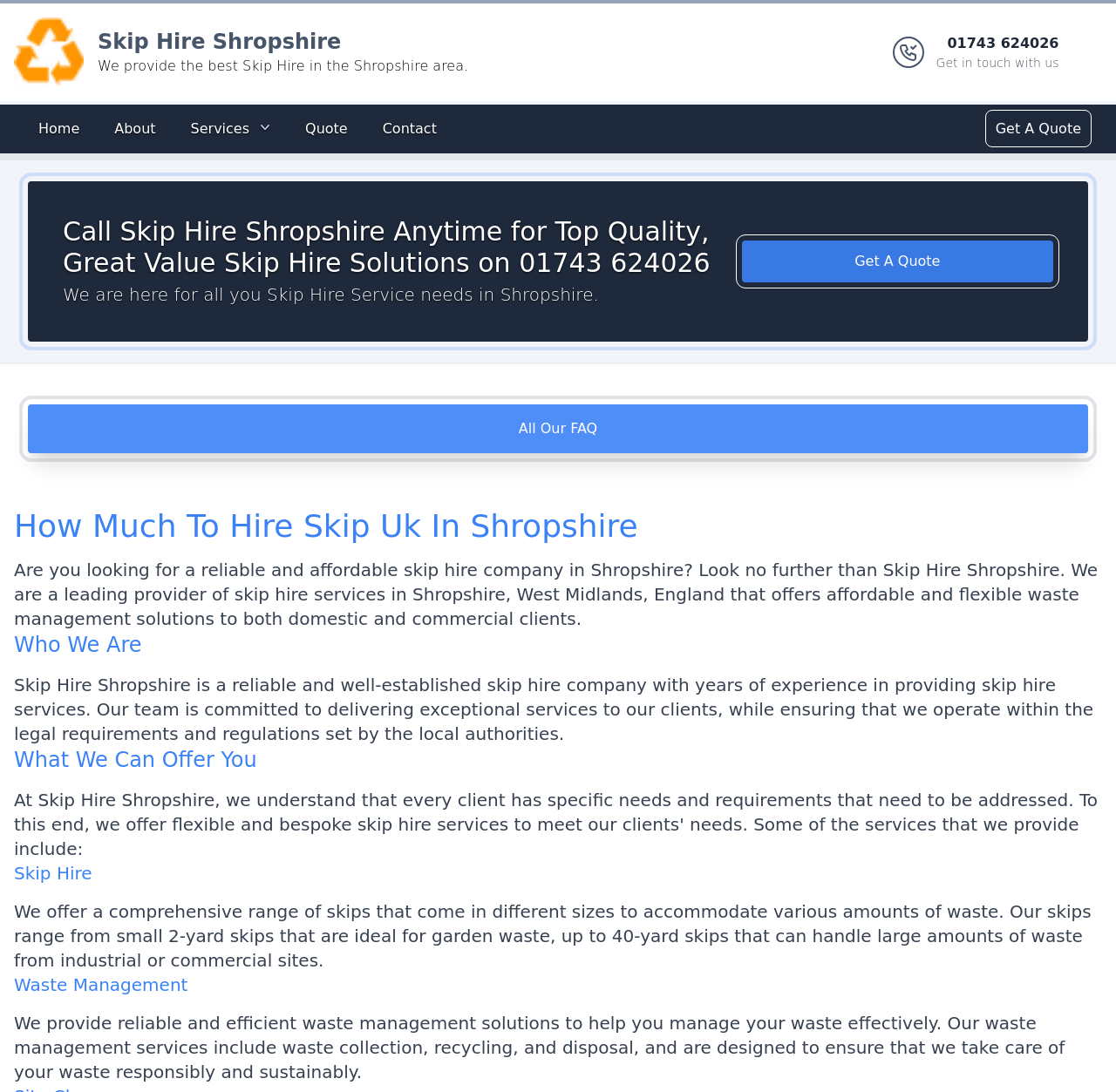Create an in-depth description of the webpage, covering main sections.

The webpage is about Skip Hire Shropshire, a company that provides skip hire services in Shropshire, West Midlands, England. At the top of the page, there is a banner with the company's logo and a brief description of their services. Below the banner, there are several links to different sections of the website, including Home, About, Services, Quote, and Contact.

The main content of the page is divided into several sections. The first section has a heading that reads "Call Skip Hire Shropshire Anytime for Top Quality, Great Value Skip Hire Solutions on 01743 624026" and a brief paragraph that describes the company's services. Below this section, there is a link to get a quote and another link to a FAQ page.

The next section has a heading that reads "How Much To Hire Skip Uk In Shropshire" and a paragraph that describes the company's services and their commitment to providing affordable and flexible waste management solutions. Below this section, there are three more sections with headings that read "Who We Are", "What We Can Offer You", and "Skip Hire". Each of these sections has a brief paragraph that describes the company's experience, services, and skip hire options.

At the bottom of the page, there is a section with a heading that reads "Waste Management" and a paragraph that describes the company's waste management services, including waste collection, recycling, and disposal.

Throughout the page, there are several calls-to-action, including links to get a quote, contact the company, and learn more about their services. The overall layout of the page is clean and easy to navigate, with clear headings and concise text that describes the company's services and benefits.